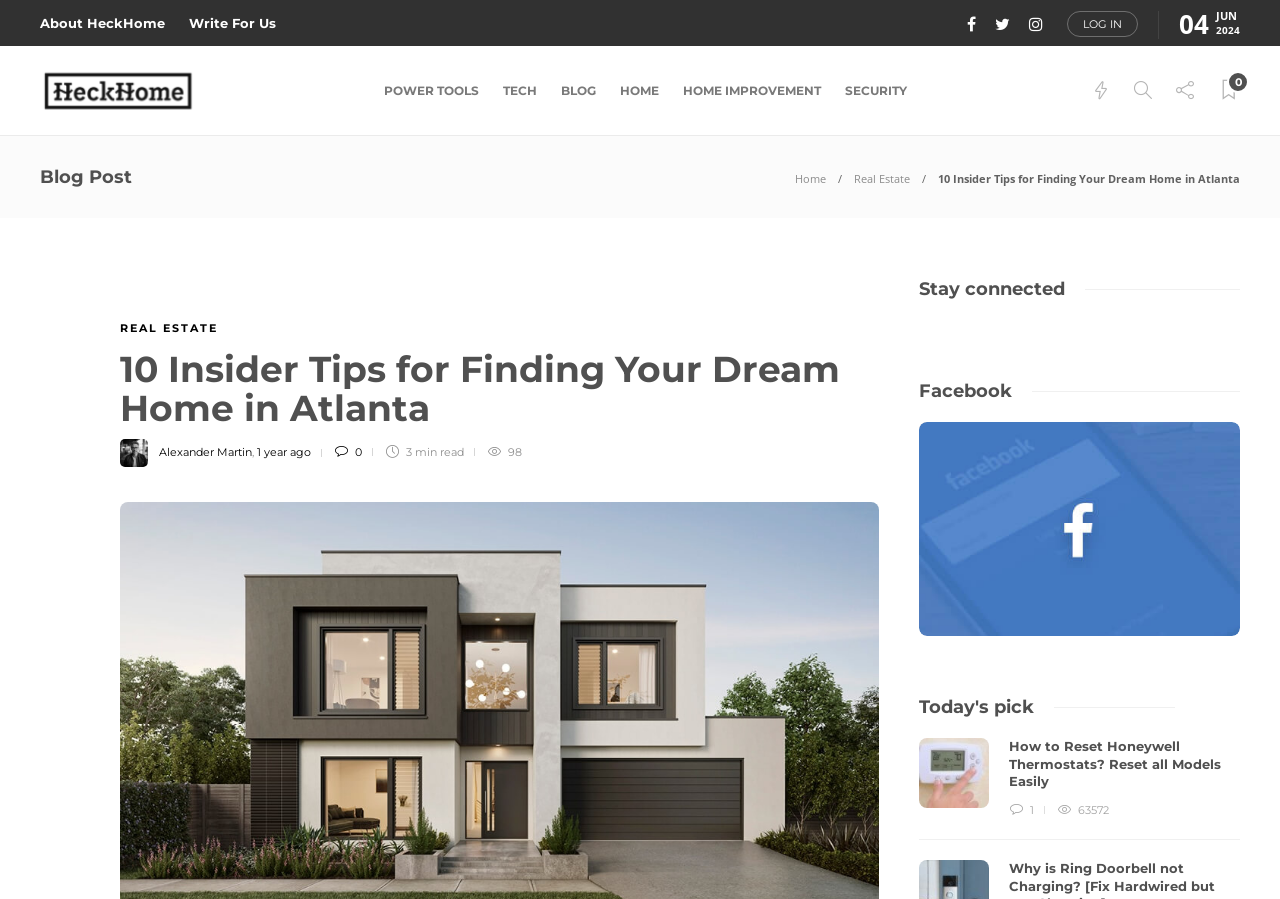Determine the bounding box coordinates for the clickable element to execute this instruction: "Click on the 'HOME IMPROVEMENT' link". Provide the coordinates as four float numbers between 0 and 1, i.e., [left, top, right, bottom].

[0.534, 0.058, 0.642, 0.143]